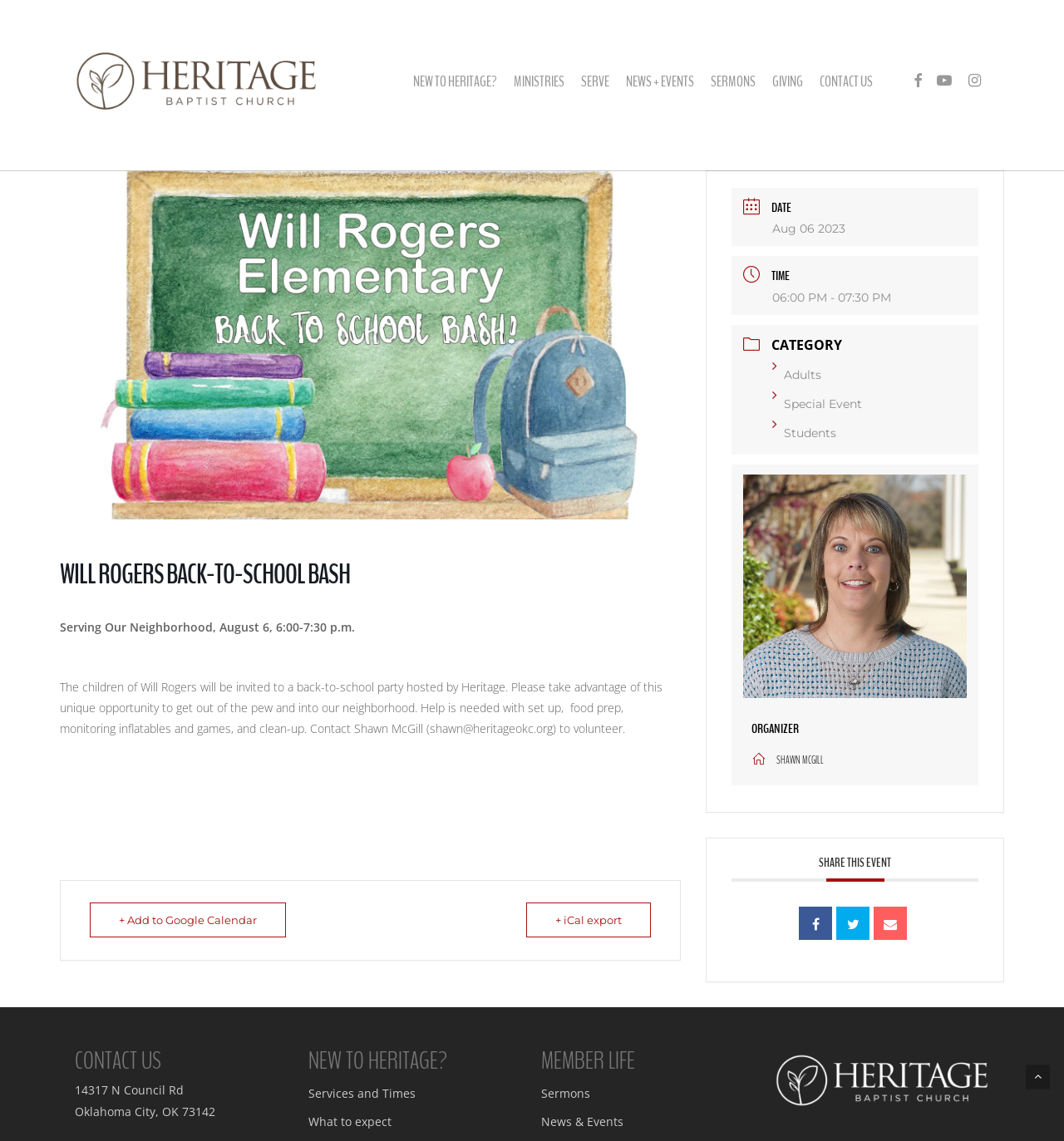Refer to the image and provide an in-depth answer to the question:
What is the name of the event?

The name of the event can be found in the heading 'WILL ROGERS BACK-TO-SCHOOL BASH' which is located at the top of the webpage, indicating that the webpage is about a specific event.